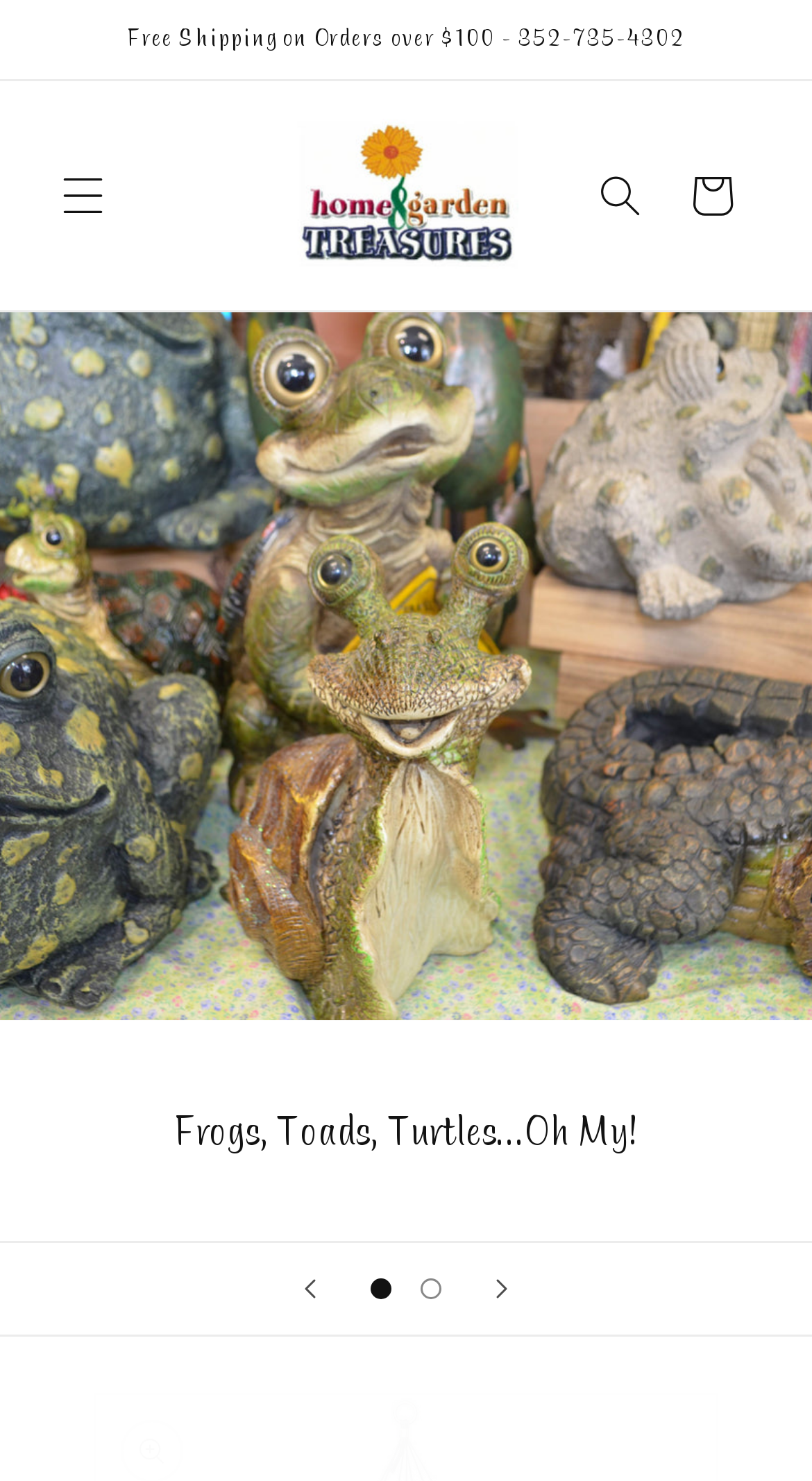What is the phone number for inquiries?
We need a detailed and exhaustive answer to the question. Please elaborate.

The announcement at the top of the page provides a phone number '352-735-4302' for inquiries, so the phone number is 352-735-4302.